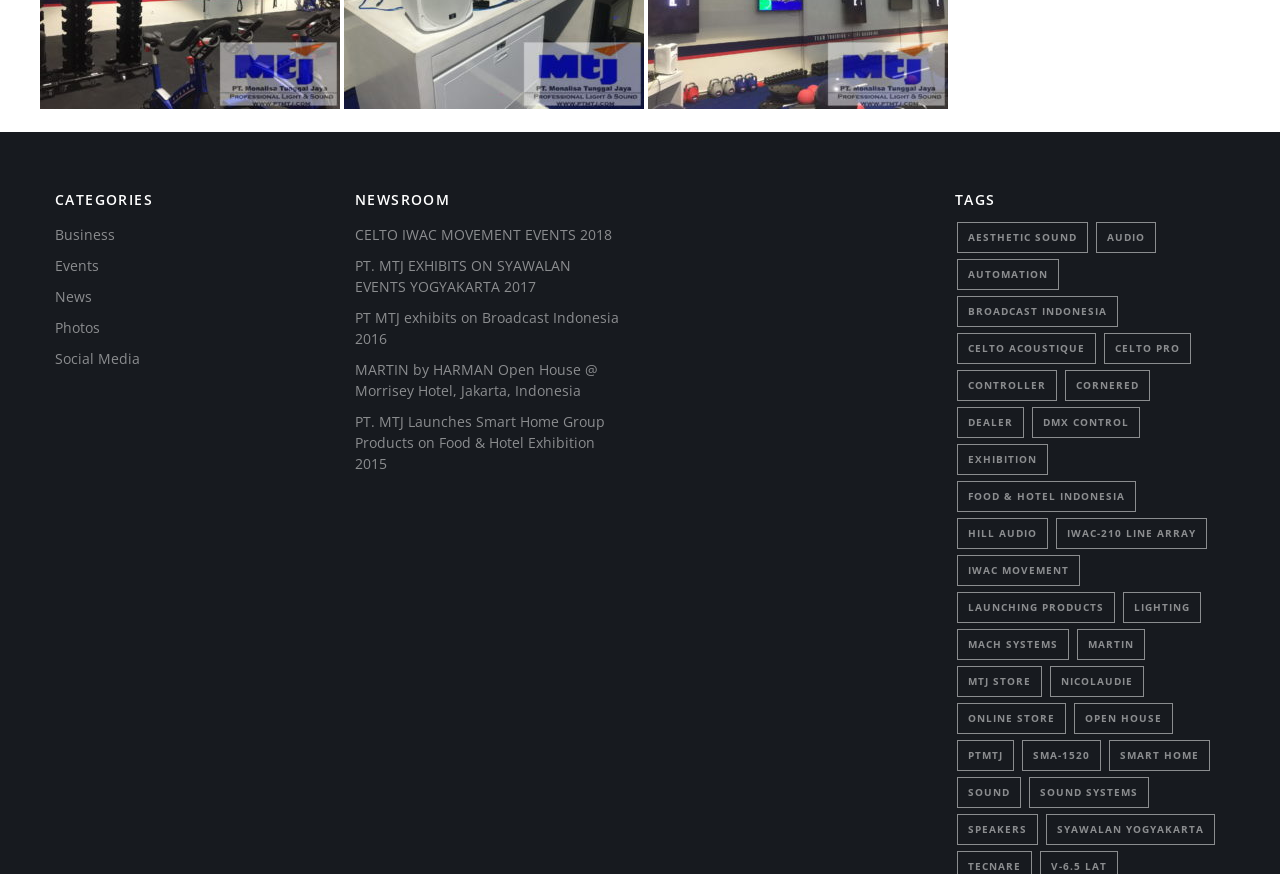Locate the bounding box coordinates of the element's region that should be clicked to carry out the following instruction: "Read about 'MARTIN by HARMAN Open House'". The coordinates need to be four float numbers between 0 and 1, i.e., [left, top, right, bottom].

[0.277, 0.412, 0.467, 0.457]